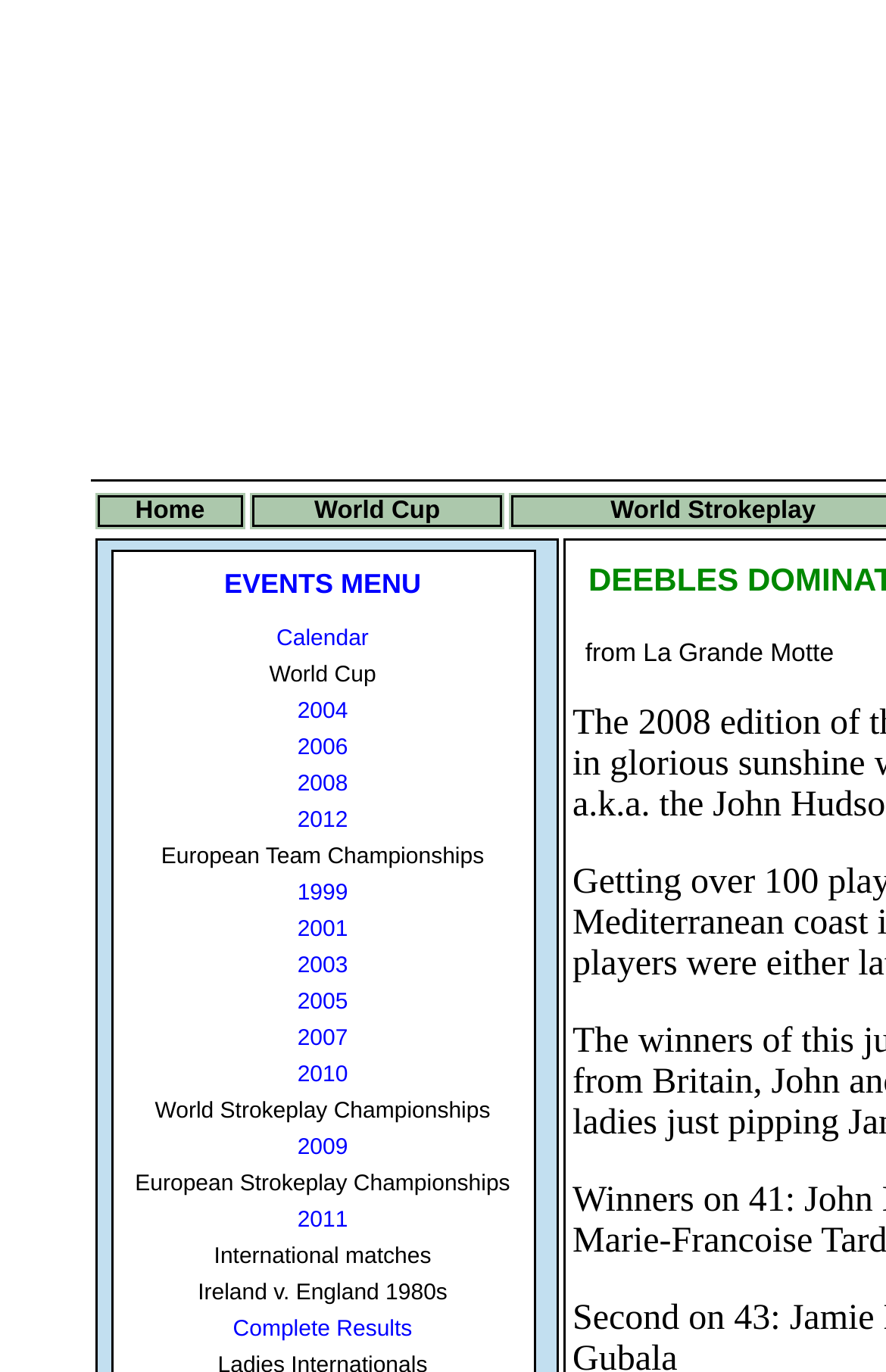Please answer the following question using a single word or phrase: 
What is the first menu item?

Home